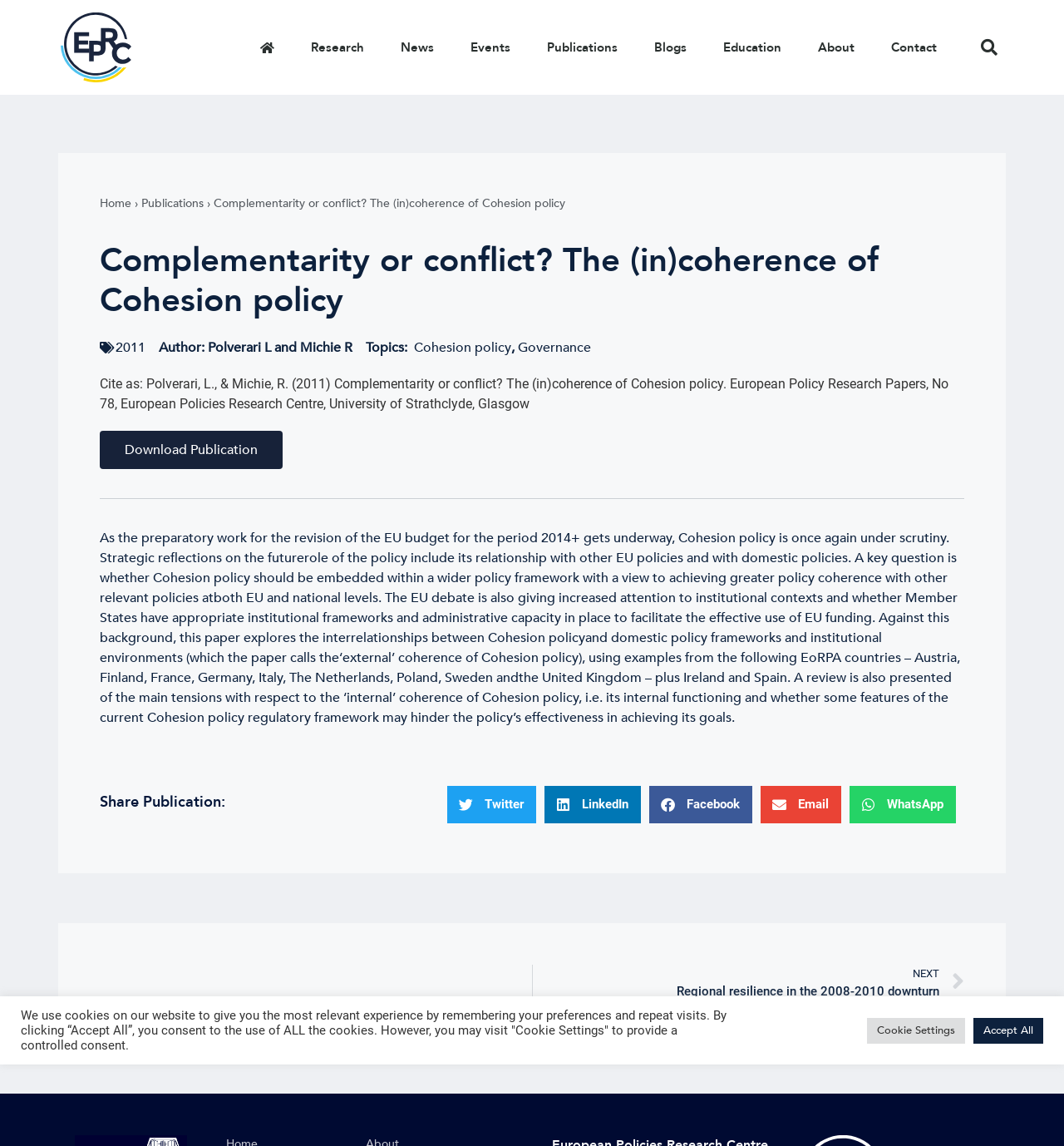What is the year of publication?
Give a comprehensive and detailed explanation for the question.

I found the year of publication by looking at the link element with the text '2011' which is listed near the authors' names.